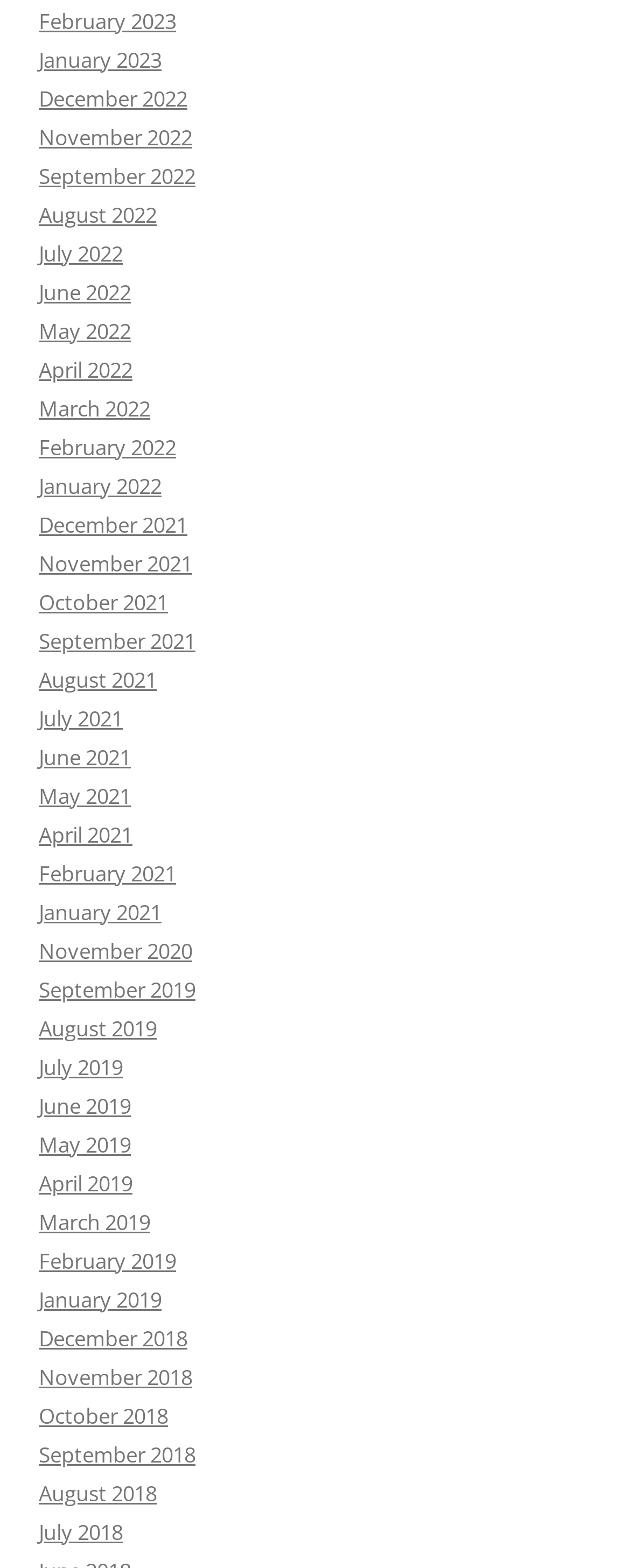Are there any months listed in 2020?
Could you give a comprehensive explanation in response to this question?

I can see that there is at least one link with '2020' in its text, specifically 'November 2020', so the answer is yes.